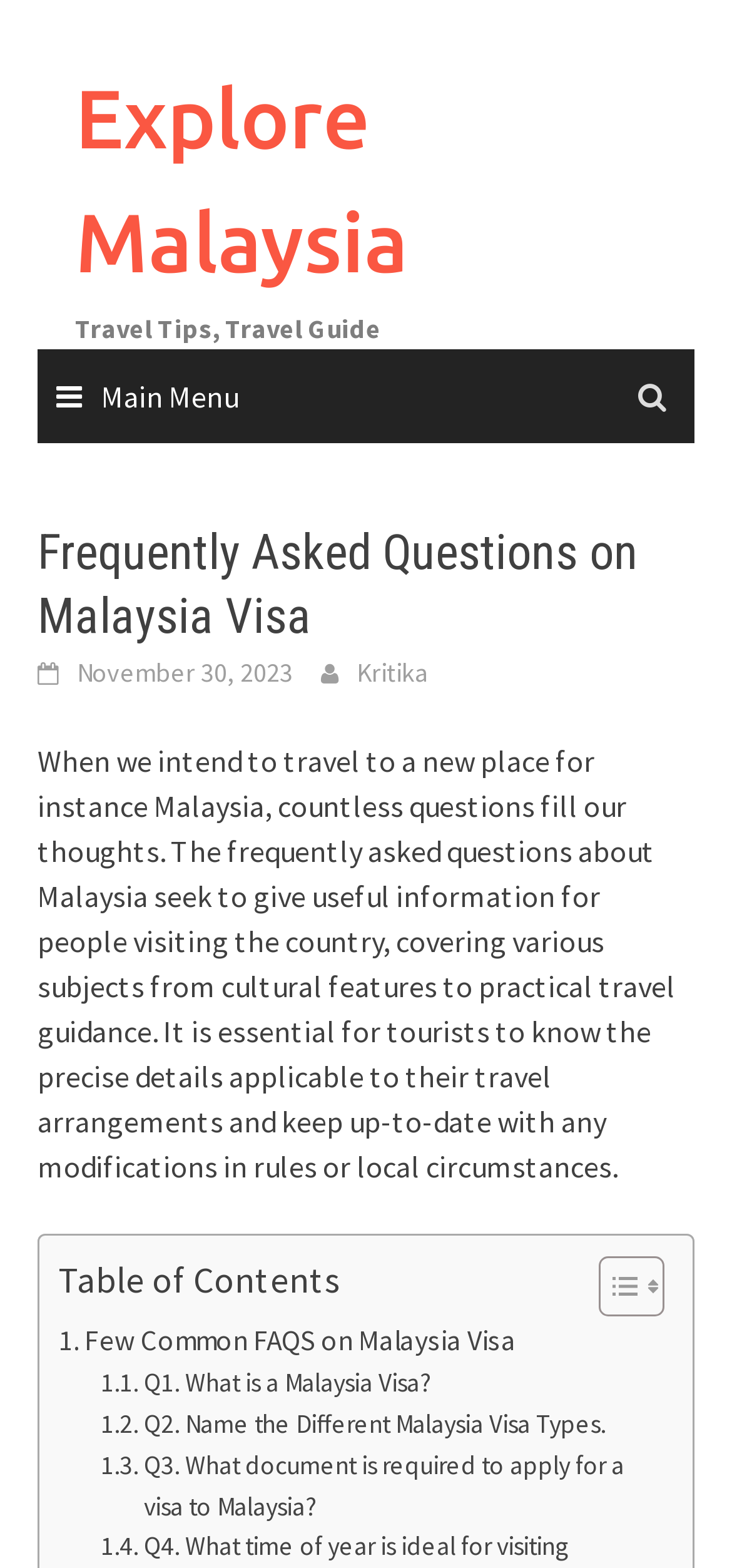Find the bounding box coordinates for the area that must be clicked to perform this action: "Toggle Table of Content".

[0.779, 0.8, 0.895, 0.84]